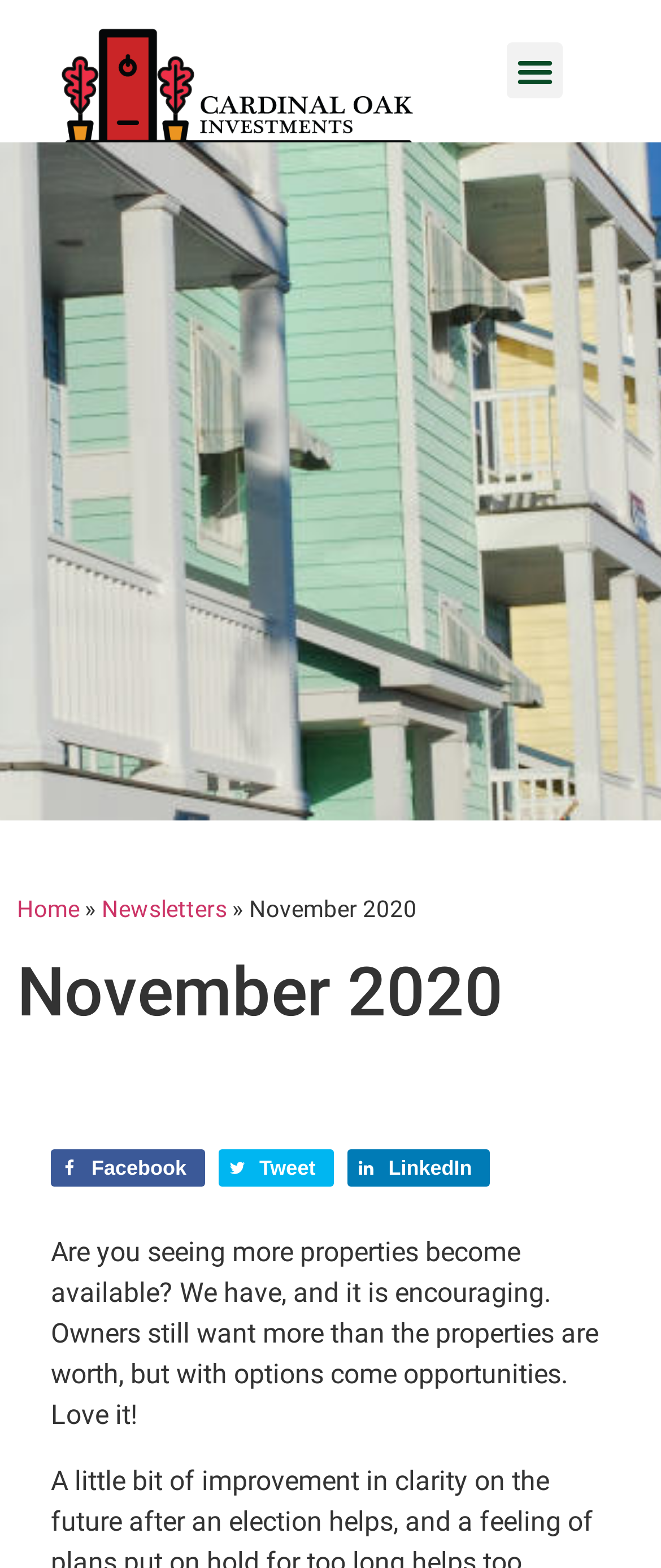Provide a single word or phrase to answer the given question: 
Is the menu toggle button expanded?

No